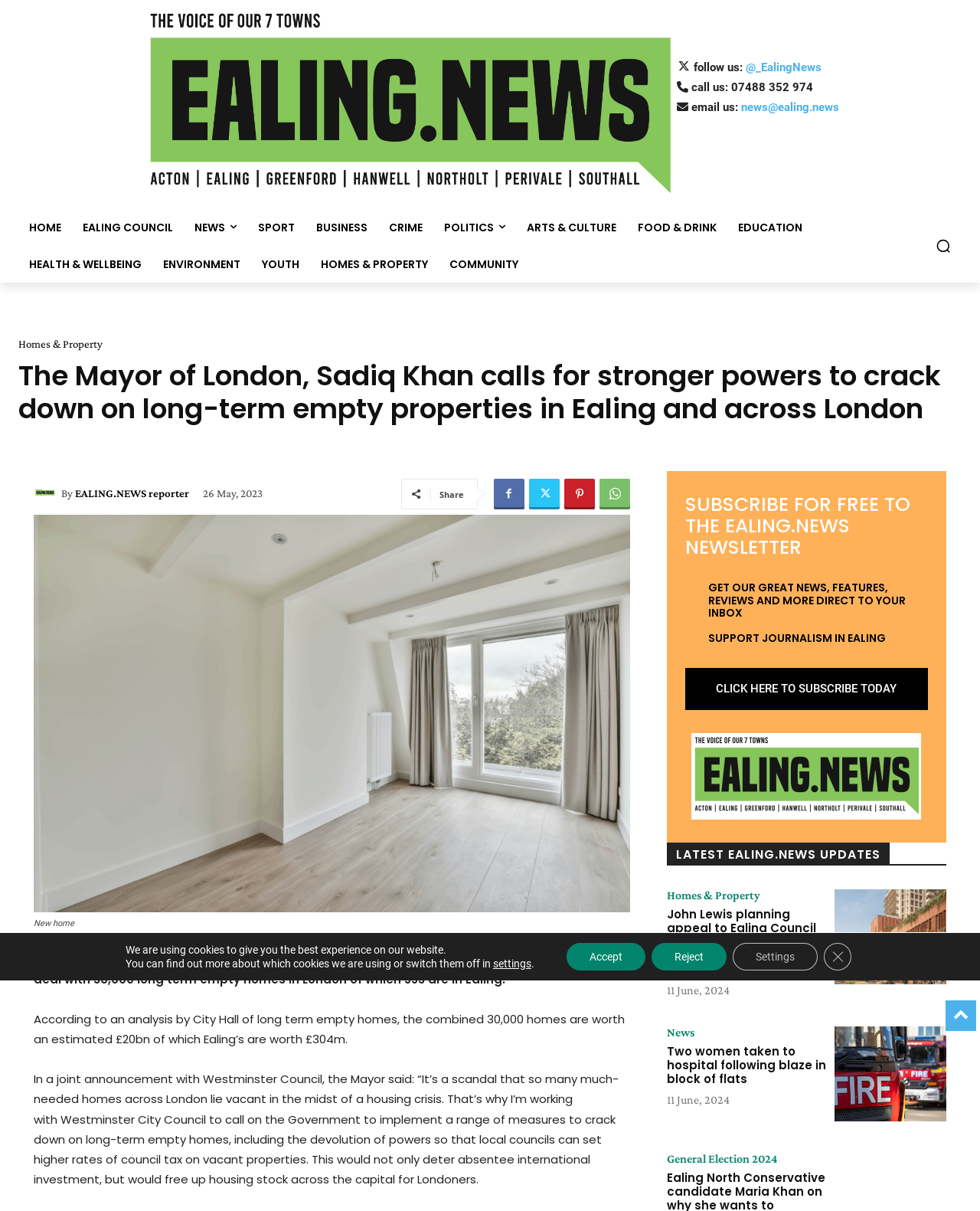Determine the bounding box coordinates of the section to be clicked to follow the instruction: "Click on the 'HOME' link". The coordinates should be given as four float numbers between 0 and 1, formatted as [left, top, right, bottom].

[0.019, 0.172, 0.073, 0.203]